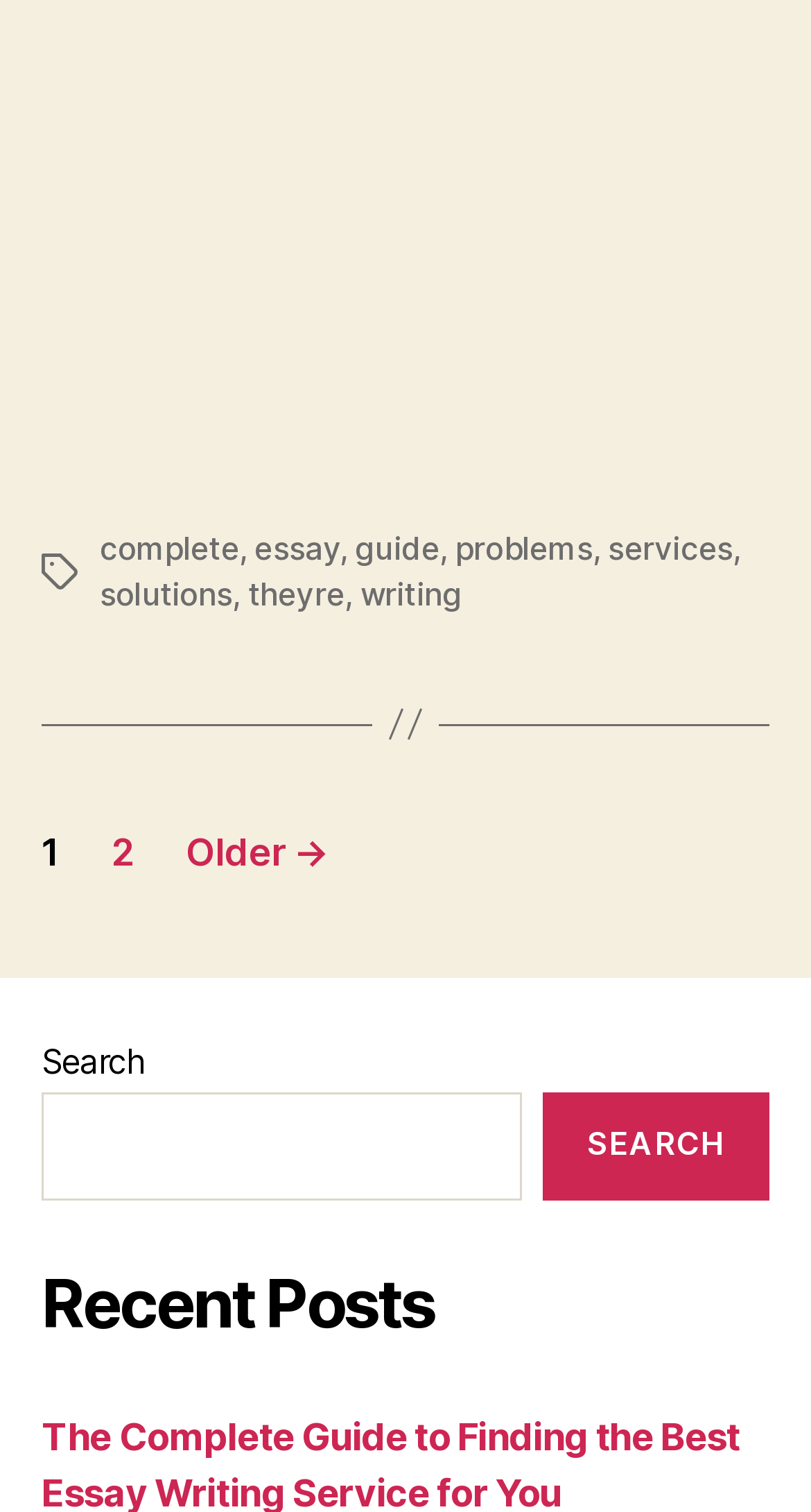Refer to the image and provide an in-depth answer to the question: 
What is the text on the search button?

I examined the search box section and found that the button has a label 'SEARCH'.